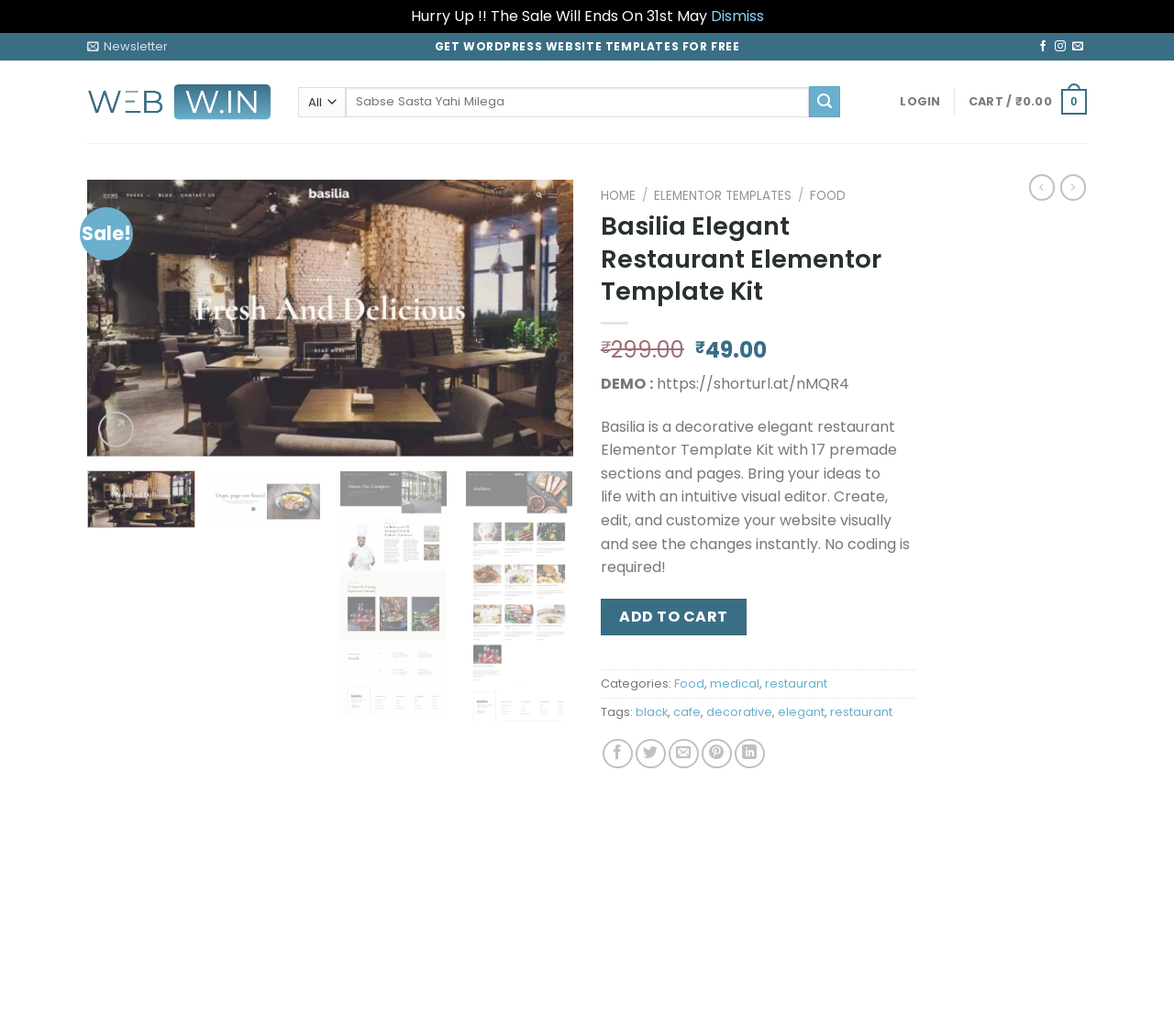What is the button text to add the template kit to the cart?
Give a thorough and detailed response to the question.

I found the button text by looking at the button element with the text 'ADD TO CART' which is located below the template kit description and prices.